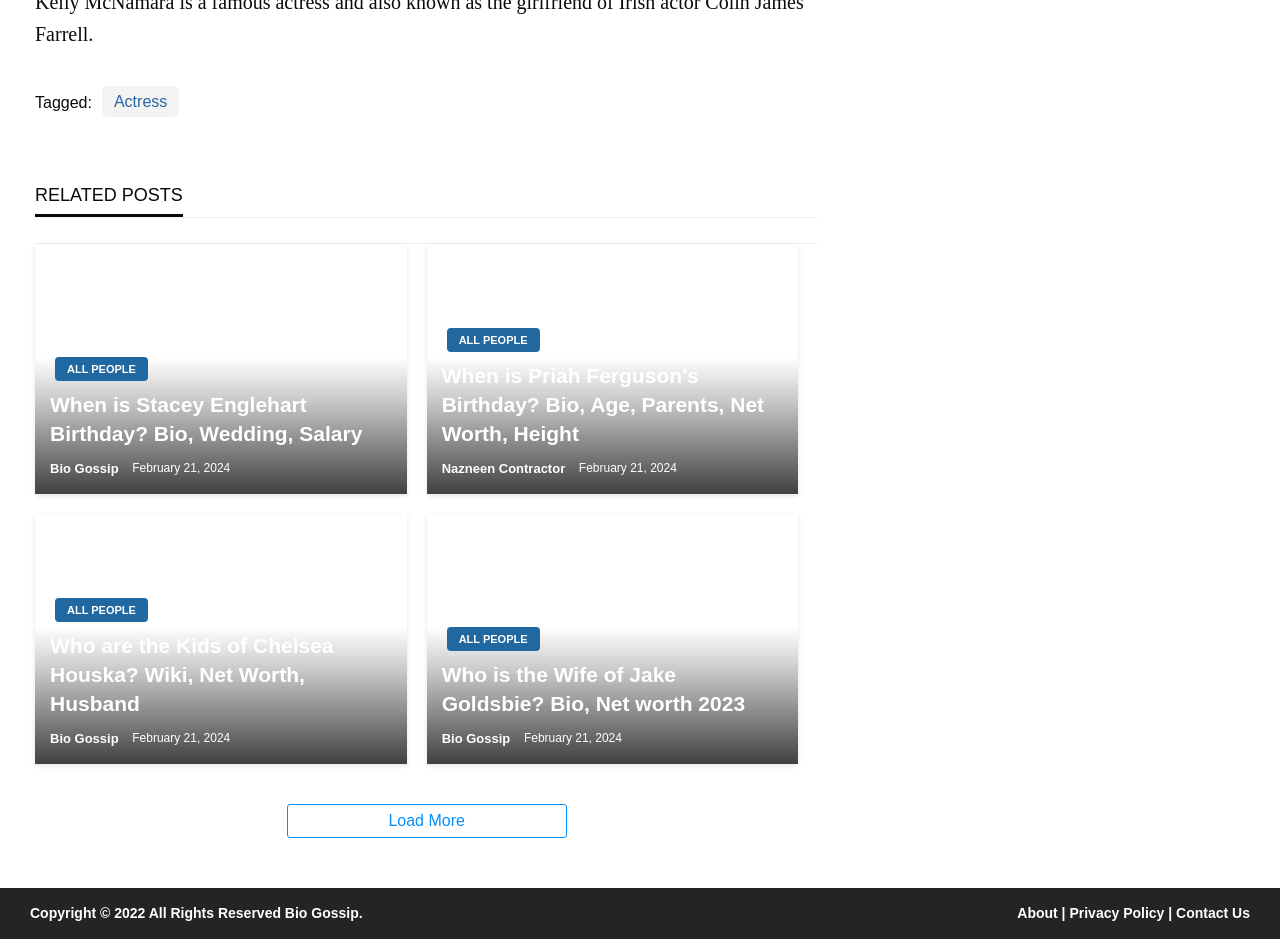Use a single word or phrase to answer the question: What is the date of the posts?

February 21, 2024